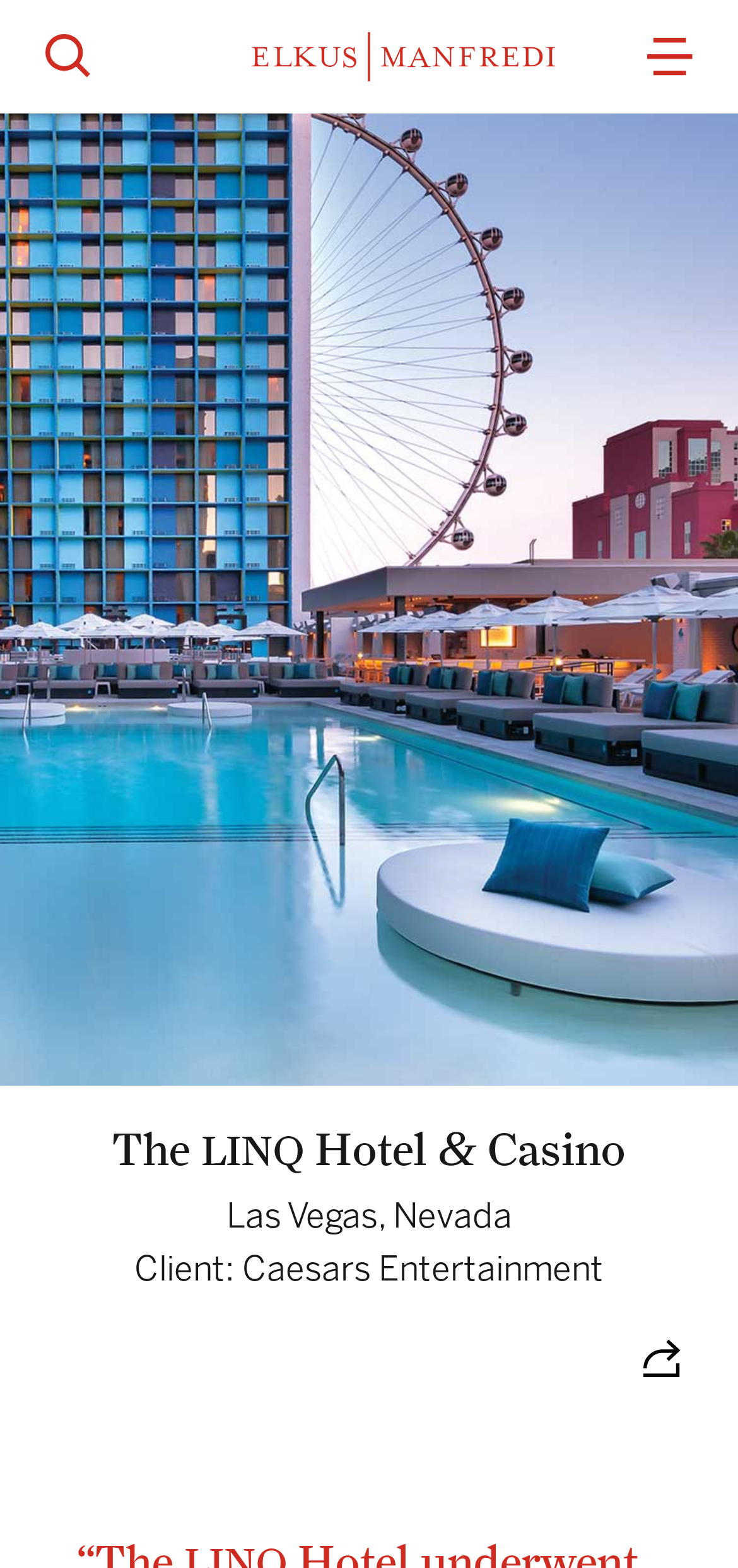Determine the bounding box of the UI component based on this description: "Home". The bounding box coordinates should be four float values between 0 and 1, i.e., [left, top, right, bottom].

None